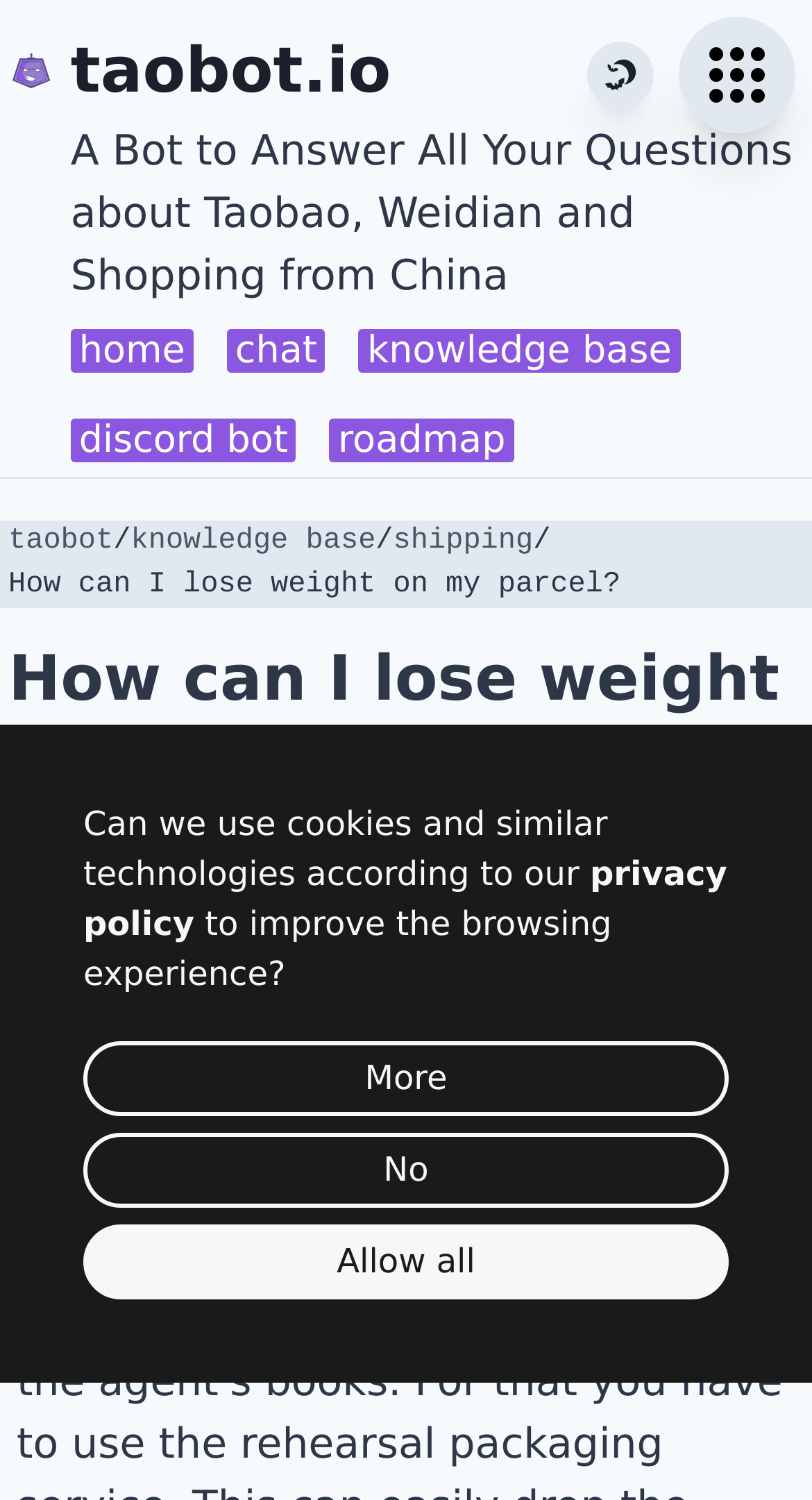Given the webpage screenshot, identify the bounding box of the UI element that matches this description: "Popular Resources".

None